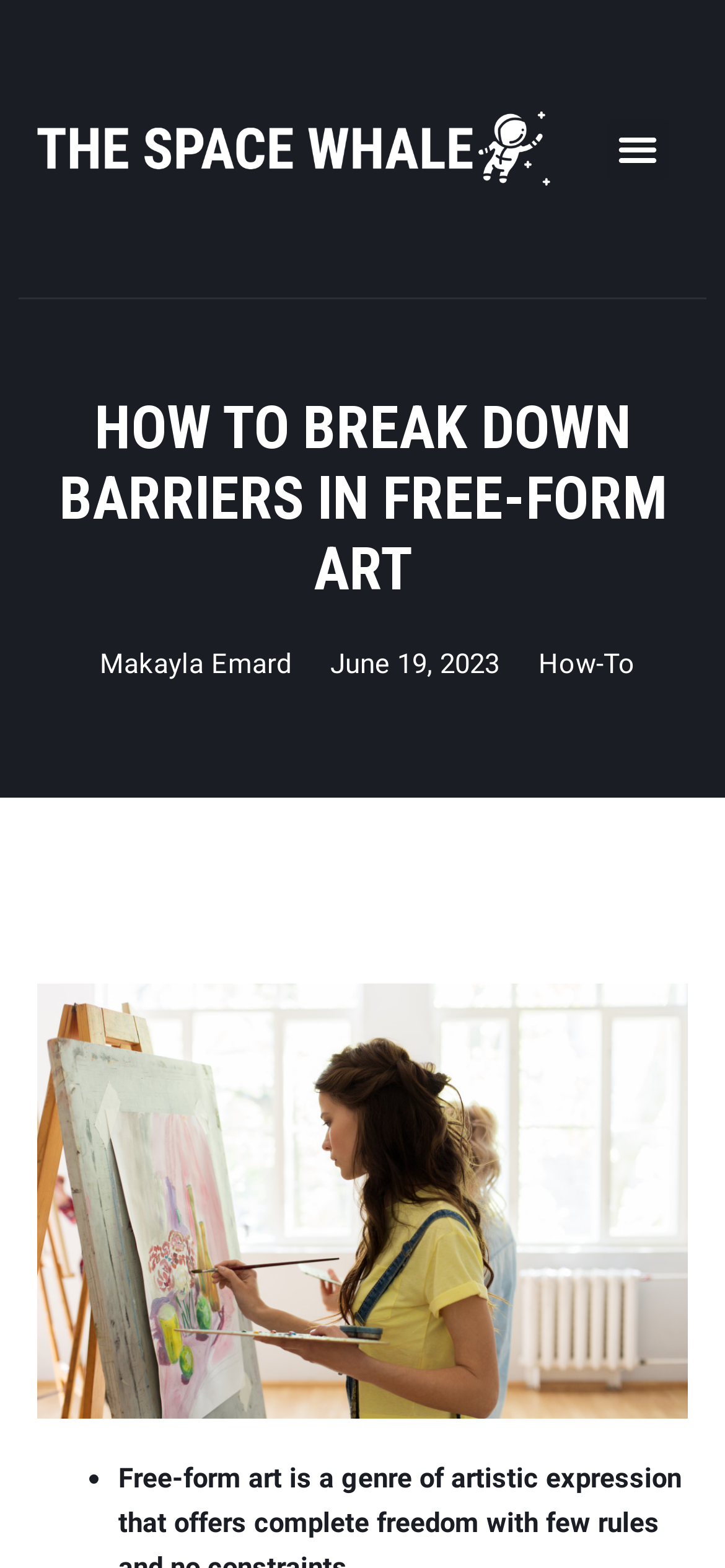Answer the question with a single word or phrase: 
What is the author of the article?

Makayla Emard